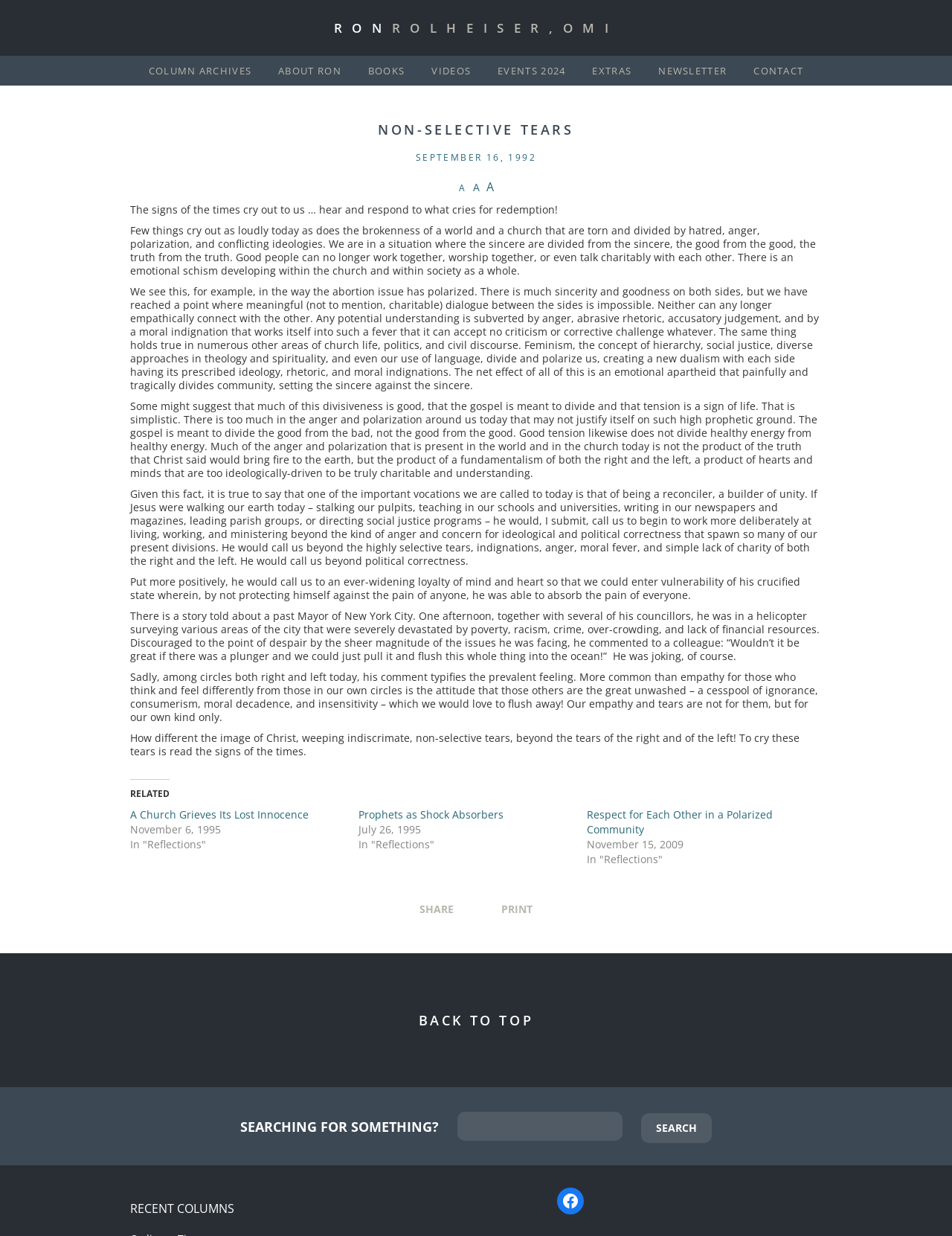Please pinpoint the bounding box coordinates for the region I should click to adhere to this instruction: "Click on the 'BACK TO TOP' button".

[0.44, 0.818, 0.56, 0.833]